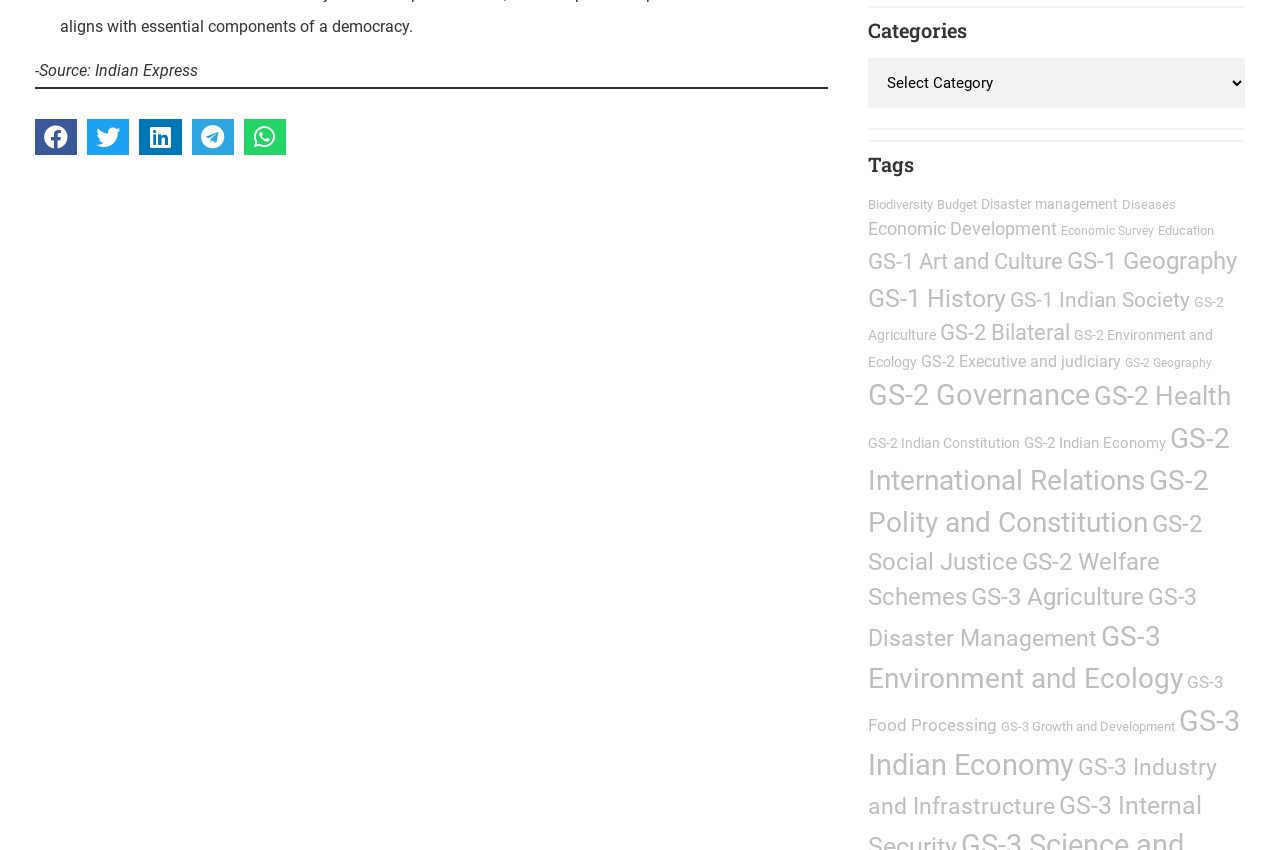What categories are available on the webpage?
Your answer should be a single word or phrase derived from the screenshot.

Categories, Tags